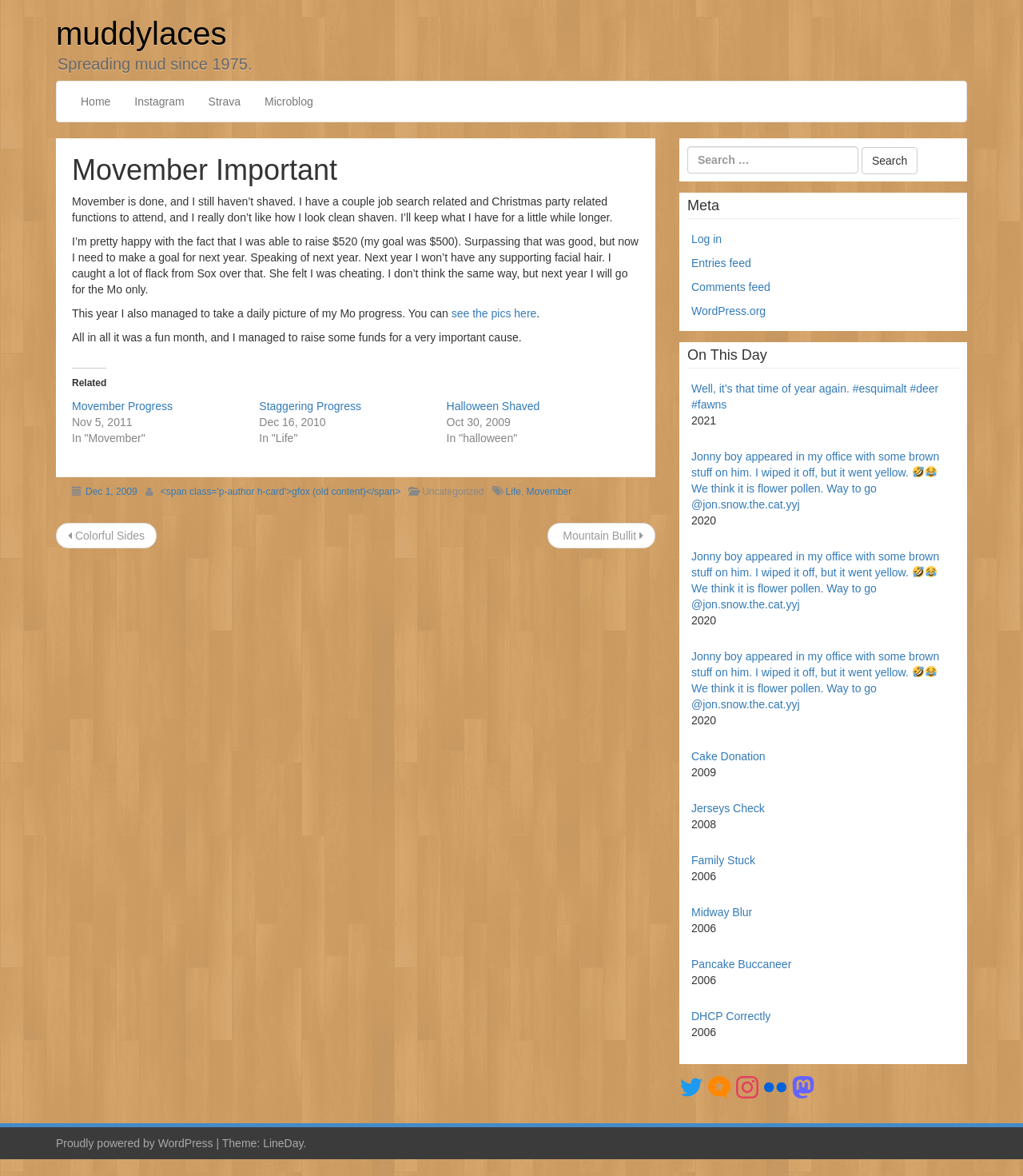Give a one-word or one-phrase response to the question:
What is the date of the Movember post?

Nov 5, 2011